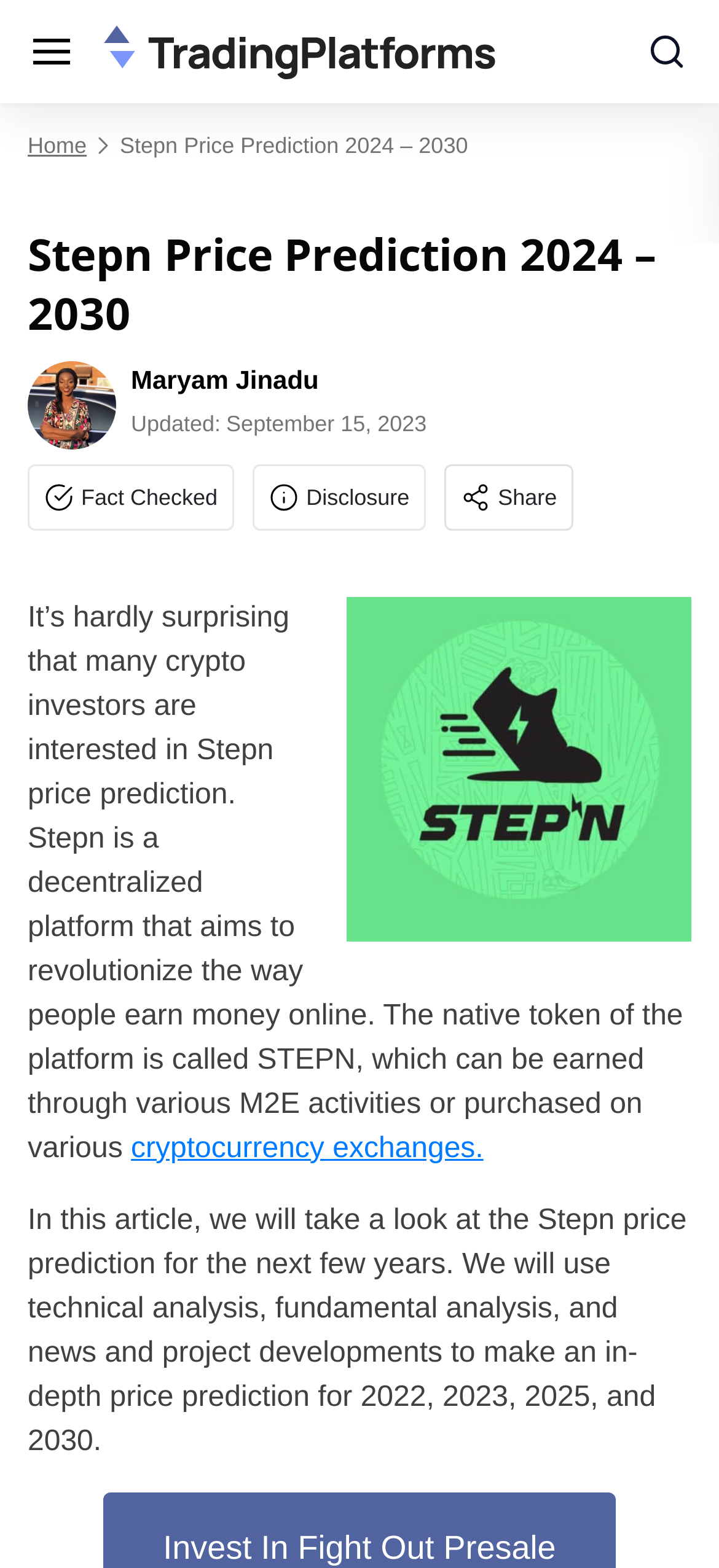Identify the coordinates of the bounding box for the element described below: "Home". Return the coordinates as four float numbers between 0 and 1: [left, top, right, bottom].

[0.038, 0.082, 0.121, 0.103]